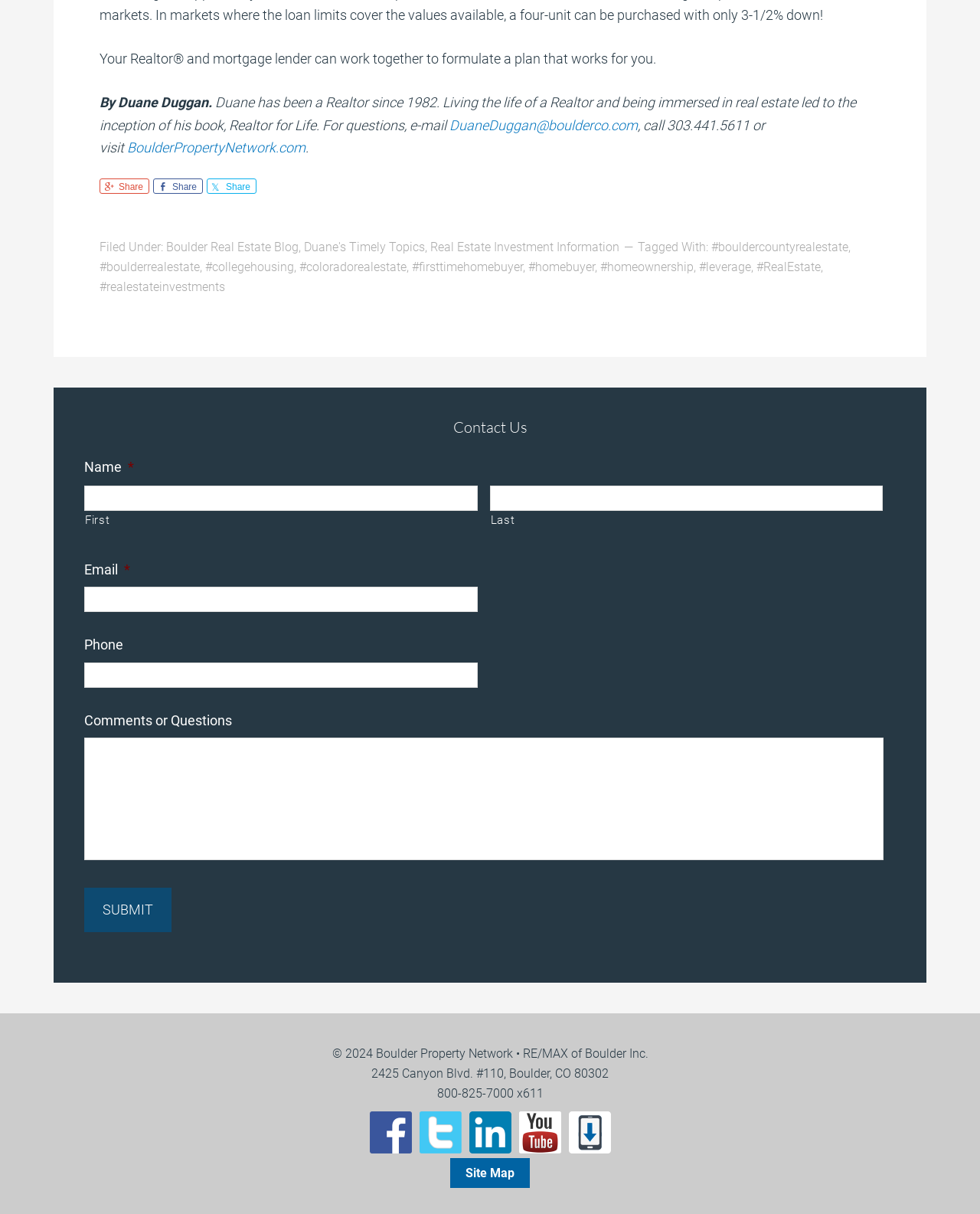Please specify the bounding box coordinates of the area that should be clicked to accomplish the following instruction: "Contact Us". The coordinates should consist of four float numbers between 0 and 1, i.e., [left, top, right, bottom].

[0.086, 0.345, 0.914, 0.36]